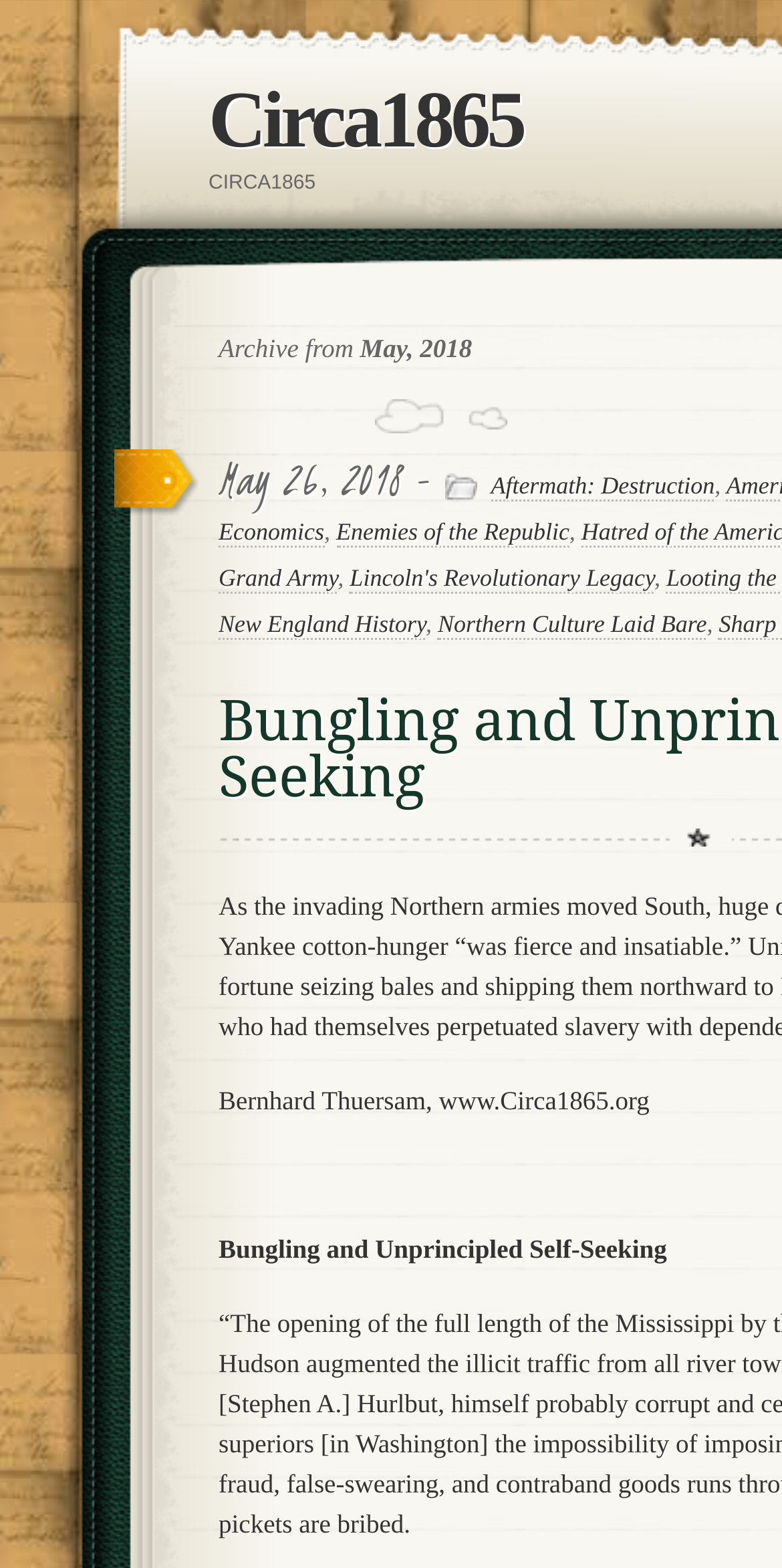What is the date of the archive?
Craft a detailed and extensive response to the question.

The date of the archive can be found by examining the static text element that contains the text 'May 26, 2018 -'. This element is located below the 'Archive from' text and provides the specific date of the archive.